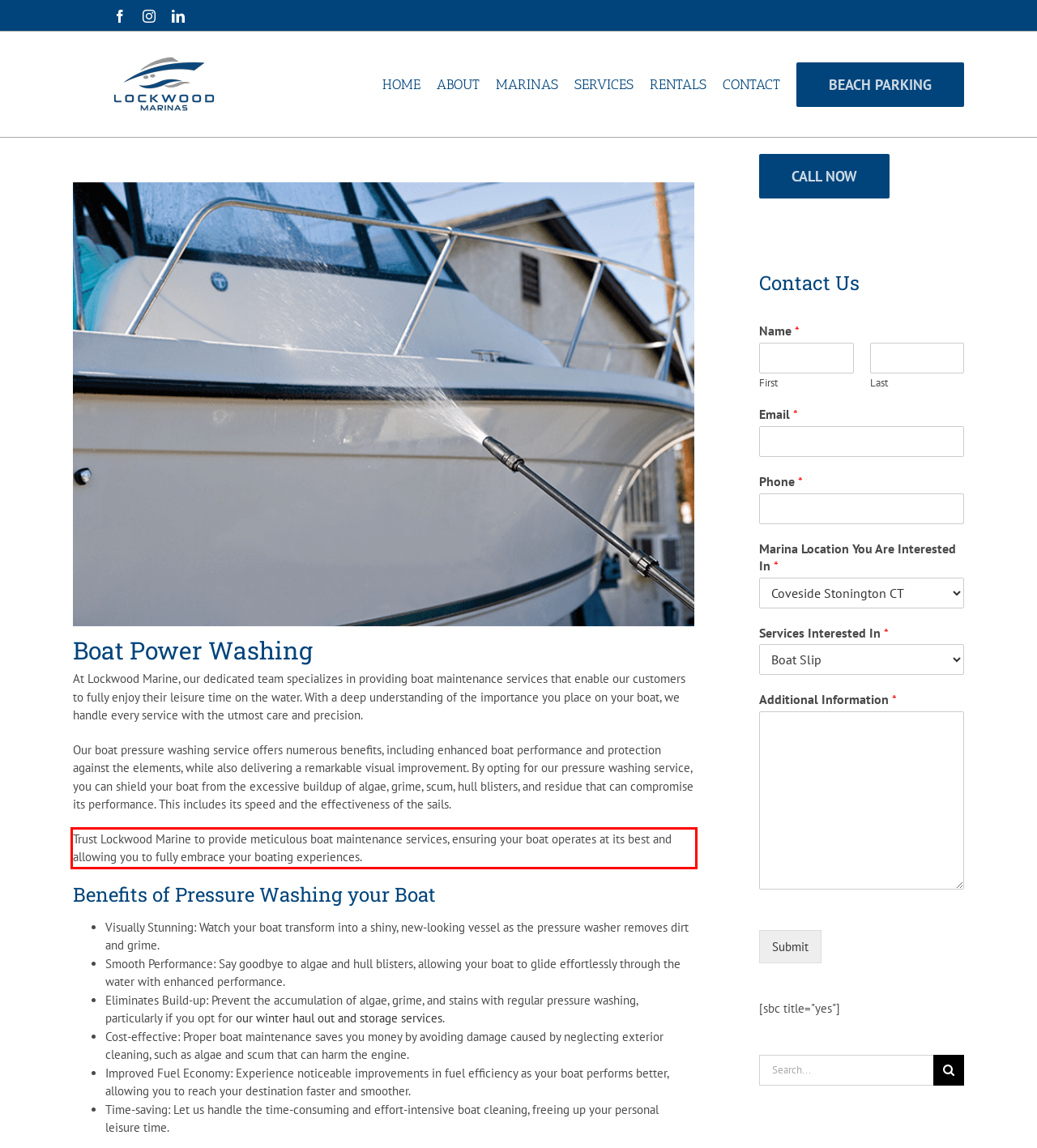Examine the screenshot of the webpage, locate the red bounding box, and generate the text contained within it.

Trust Lockwood Marine to provide meticulous boat maintenance services, ensuring your boat operates at its best and allowing you to fully embrace your boating experiences.